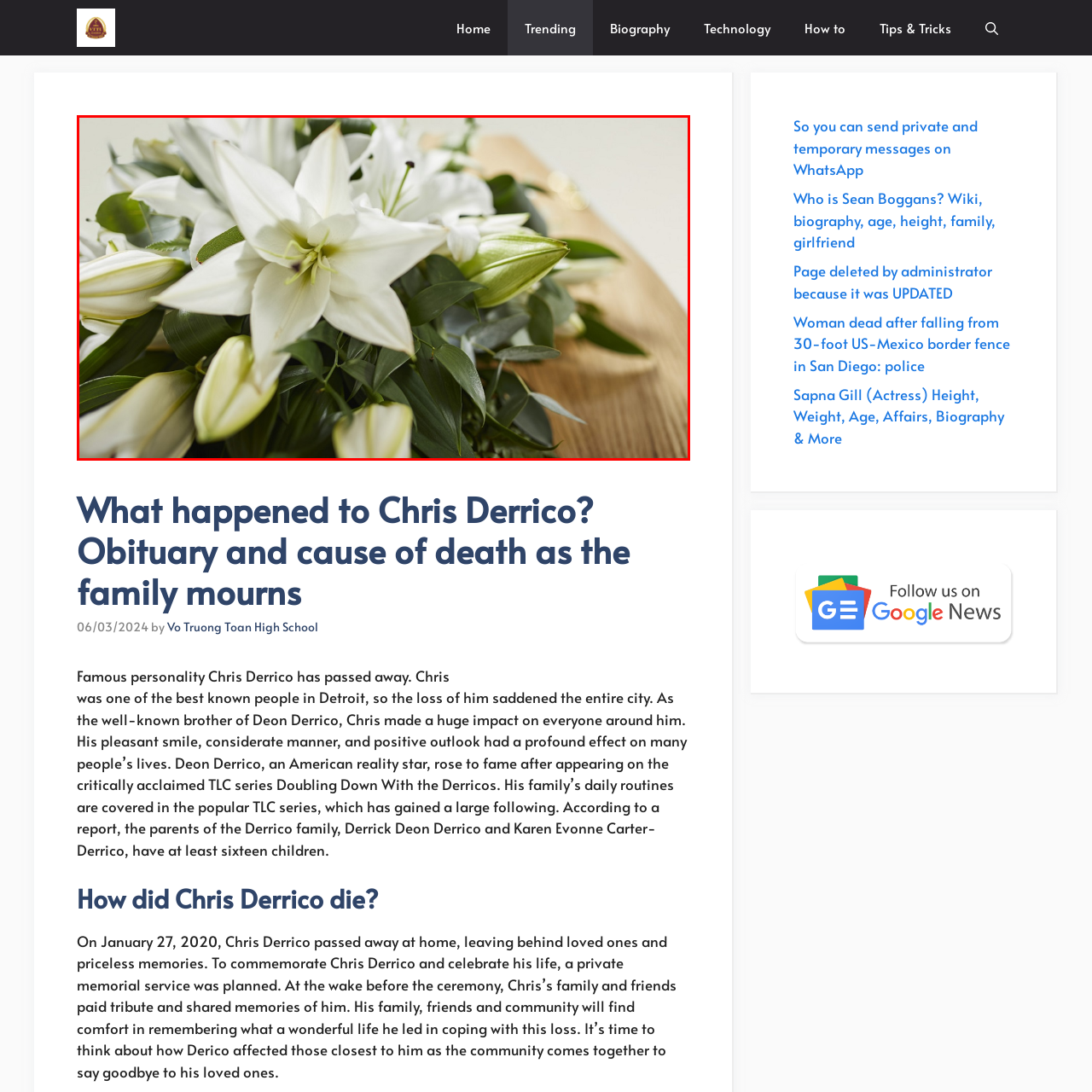Offer a comprehensive description of the image enclosed by the red box.

The image features a beautifully arranged bouquet of white lilies, showcasing their elegant and tranquil appearance. The flowers are nestled amidst lush green leaves, highlighting their striking, pure white petals that exude a sense of serenity and remembrance. This floral arrangement may symbolize love and reverence, likely intended for a memorial or tribute setting, reflecting the deep sorrow and homage paid to the late Chris Derrico, a well-known personality whose recent passing is mourned by many. The composition emphasizes the delicate beauty of the lilies, serving as a poignant reminder of life, loss, and cherished memories.